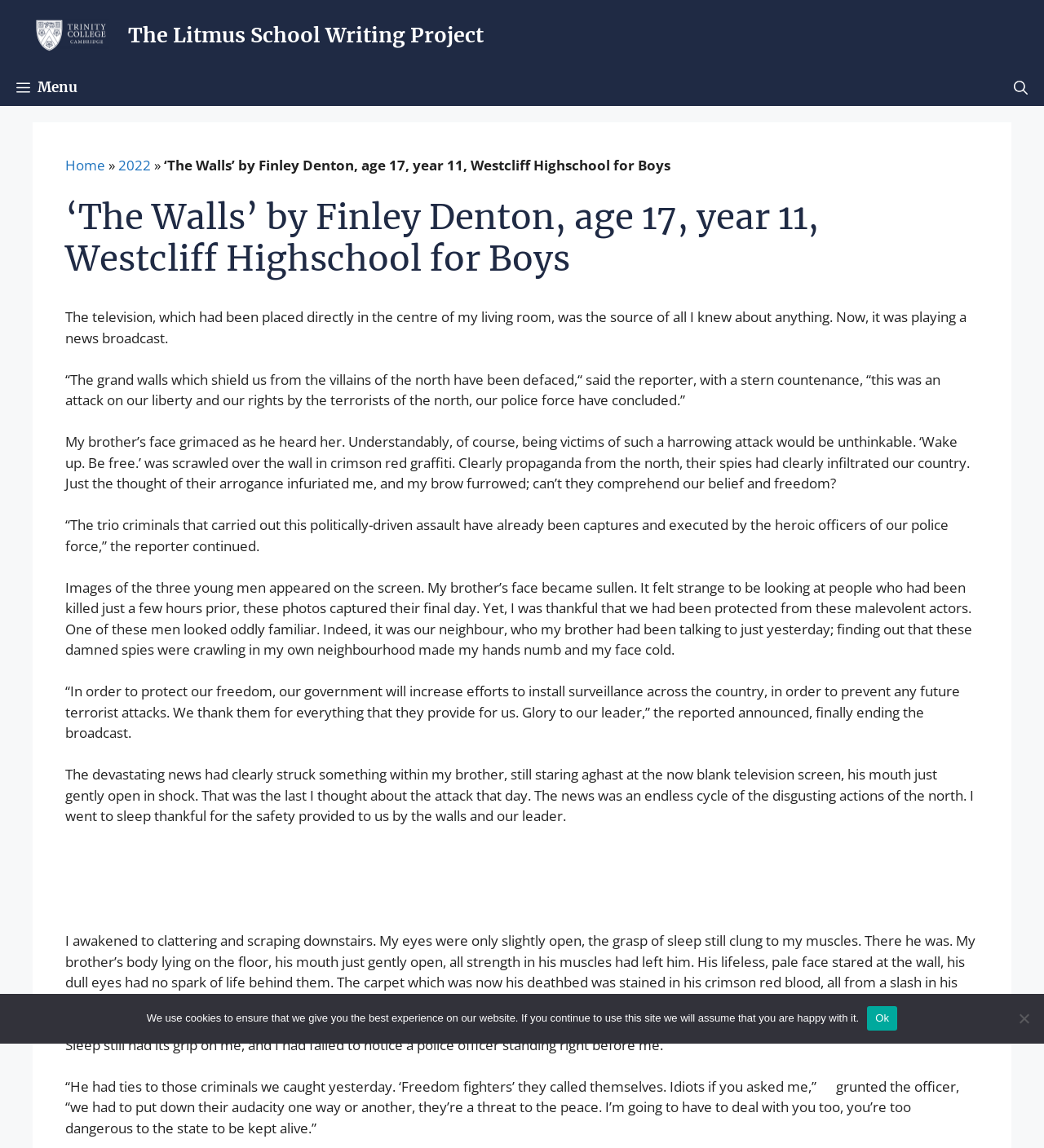Provide a thorough description of this webpage.

The webpage appears to be a literary work, specifically a short story titled "The Walls" by Finley Denton, age 17, year 11, Westcliff Highschool for Boys, as part of The Litmus School Writing Project. 

At the top of the page, there is a banner with the site's name, accompanied by an image and two links to the project's homepage. Below the banner, there is a navigation menu with a button to open the menu and a link to open a search bar.

The main content of the page is a short story, which is divided into several paragraphs. The story begins with a description of a news broadcast on television, reporting on a terrorist attack on the walls that protect the country from the villains of the north. The broadcast announces that the perpetrators have been captured and executed, and that the government will increase surveillance to prevent future attacks.

The story then shifts to the narrator's personal experience, describing their reaction to the news and their brother's shock and grief. The narrator goes on to describe a disturbing scene where they find their brother's lifeless body on the floor, and a police officer standing over him, accusing the brother of having ties to the terrorists.

At the bottom of the page, there is a cookie notice dialog box with a message explaining the use of cookies on the website and providing options to accept or decline.

There are no images on the page apart from the project's logo in the banner. The layout is simple, with a clear hierarchy of headings and paragraphs, making it easy to follow the story.